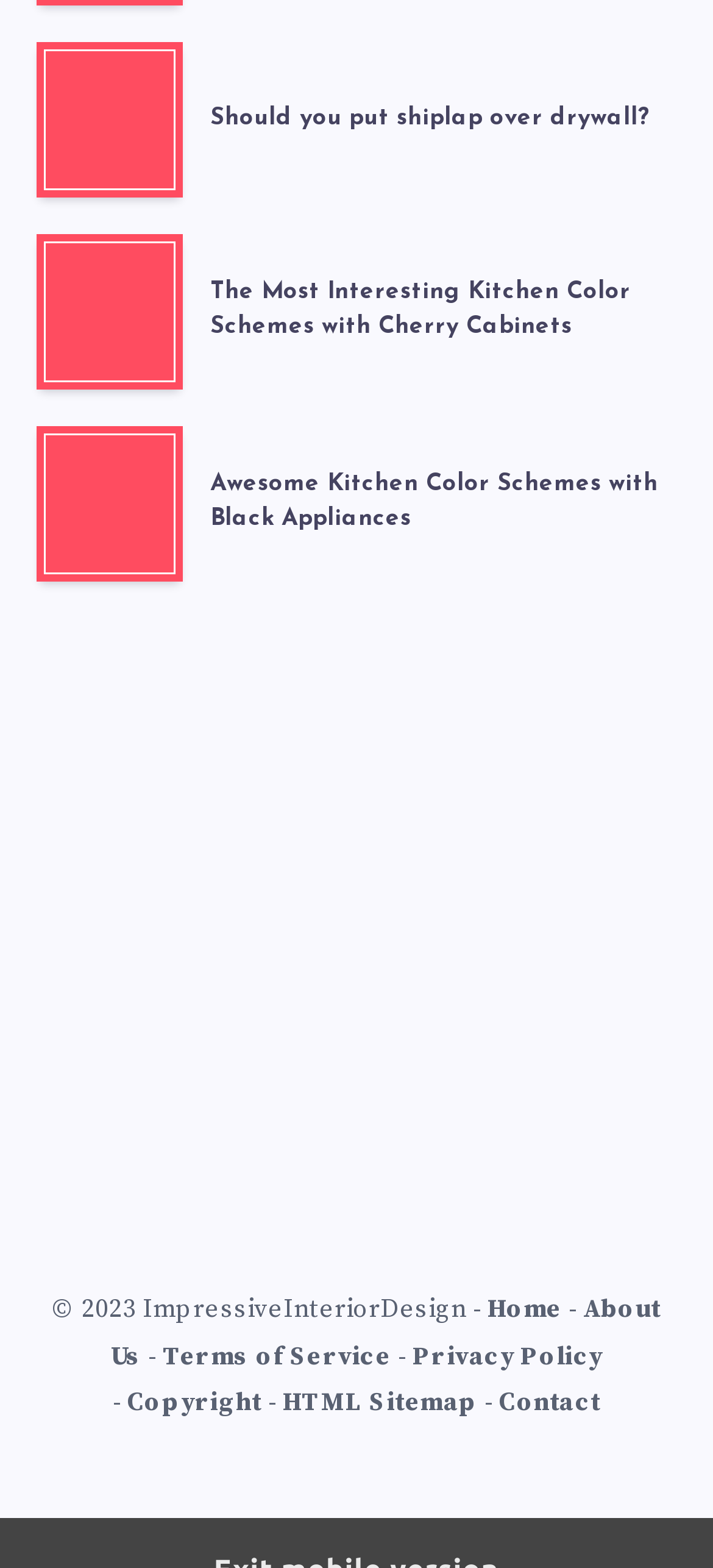What is the topic of the first article?
Please respond to the question with a detailed and thorough explanation.

The first article's heading is 'Should you put shiplap over drywall?' which indicates that the topic of the article is about deciding whether to put shiplap over drywall.